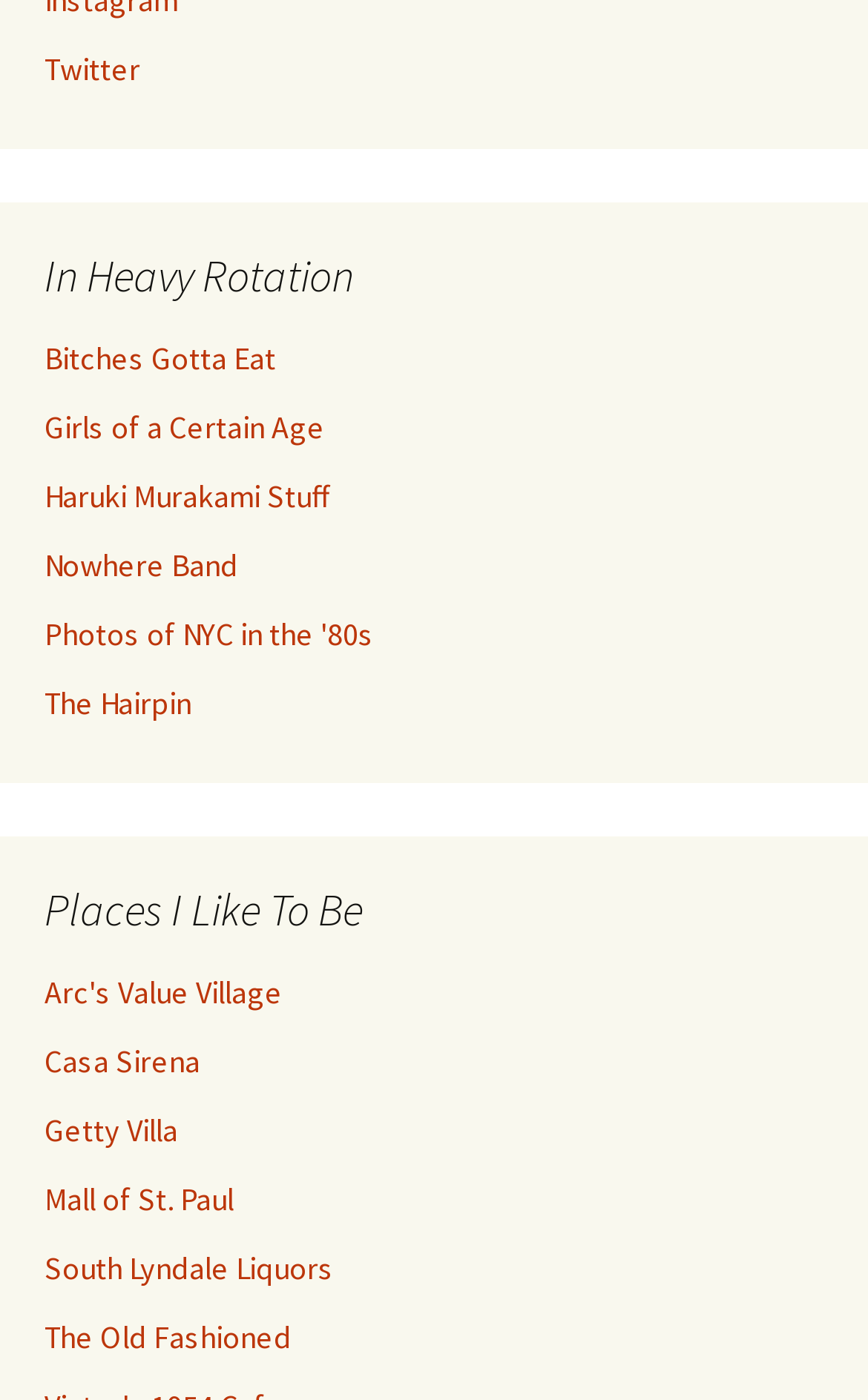Locate the coordinates of the bounding box for the clickable region that fulfills this instruction: "View Photos of NYC in the '80s".

[0.051, 0.439, 0.431, 0.467]